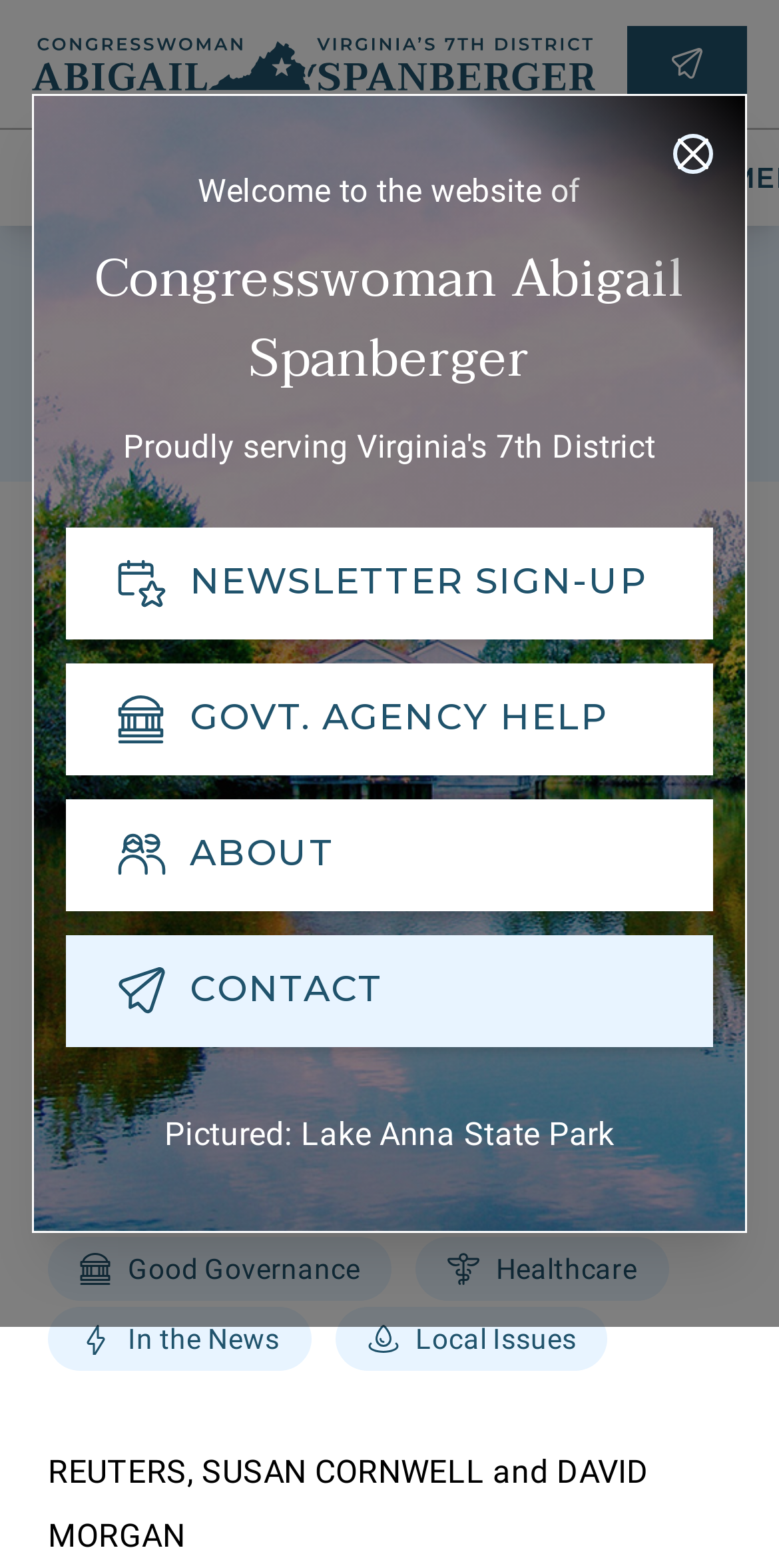Determine the bounding box coordinates for the area that should be clicked to carry out the following instruction: "Search for something".

[0.0, 0.083, 0.123, 0.144]